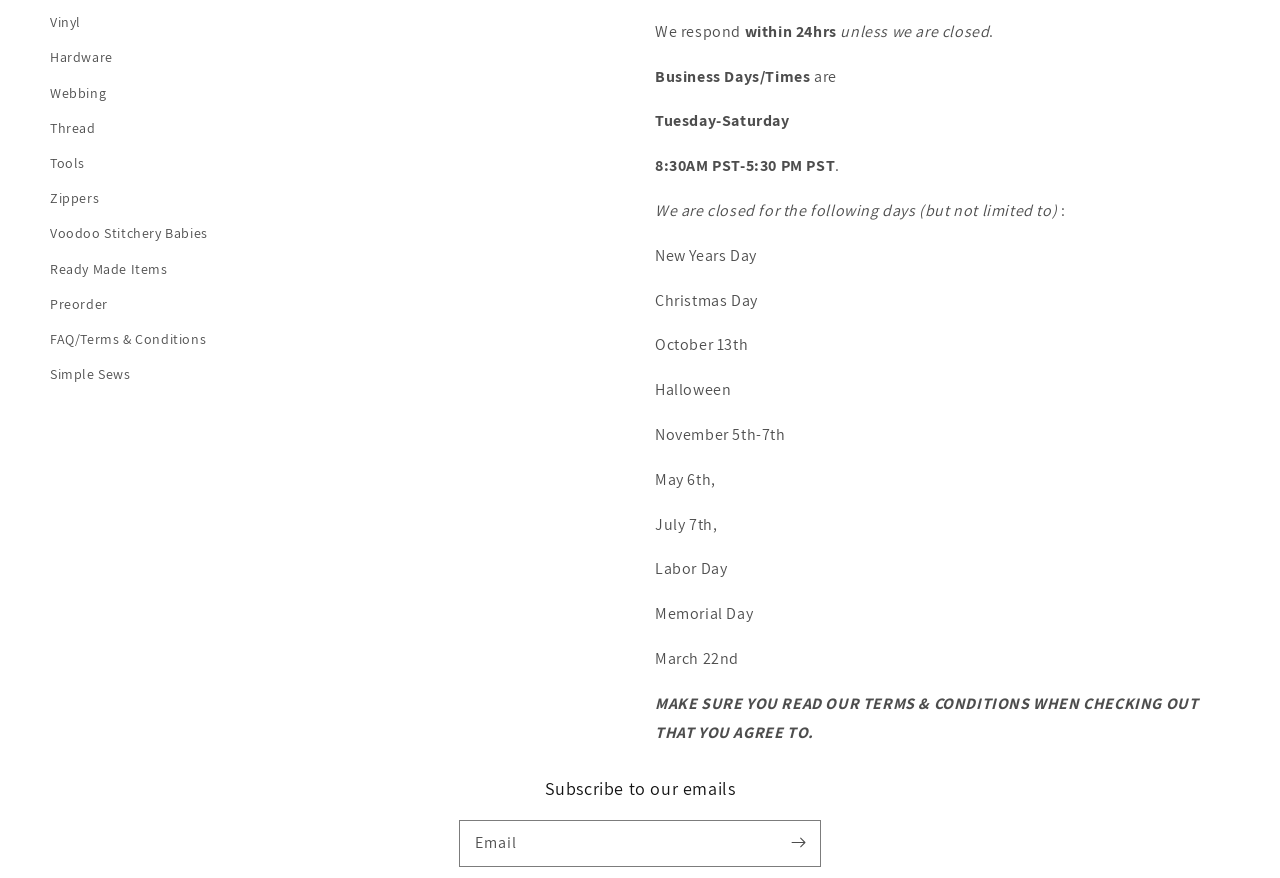Find and provide the bounding box coordinates for the UI element described with: "parent_node: Email aria-label="Subscribe" name="commit"".

[0.606, 0.935, 0.641, 0.985]